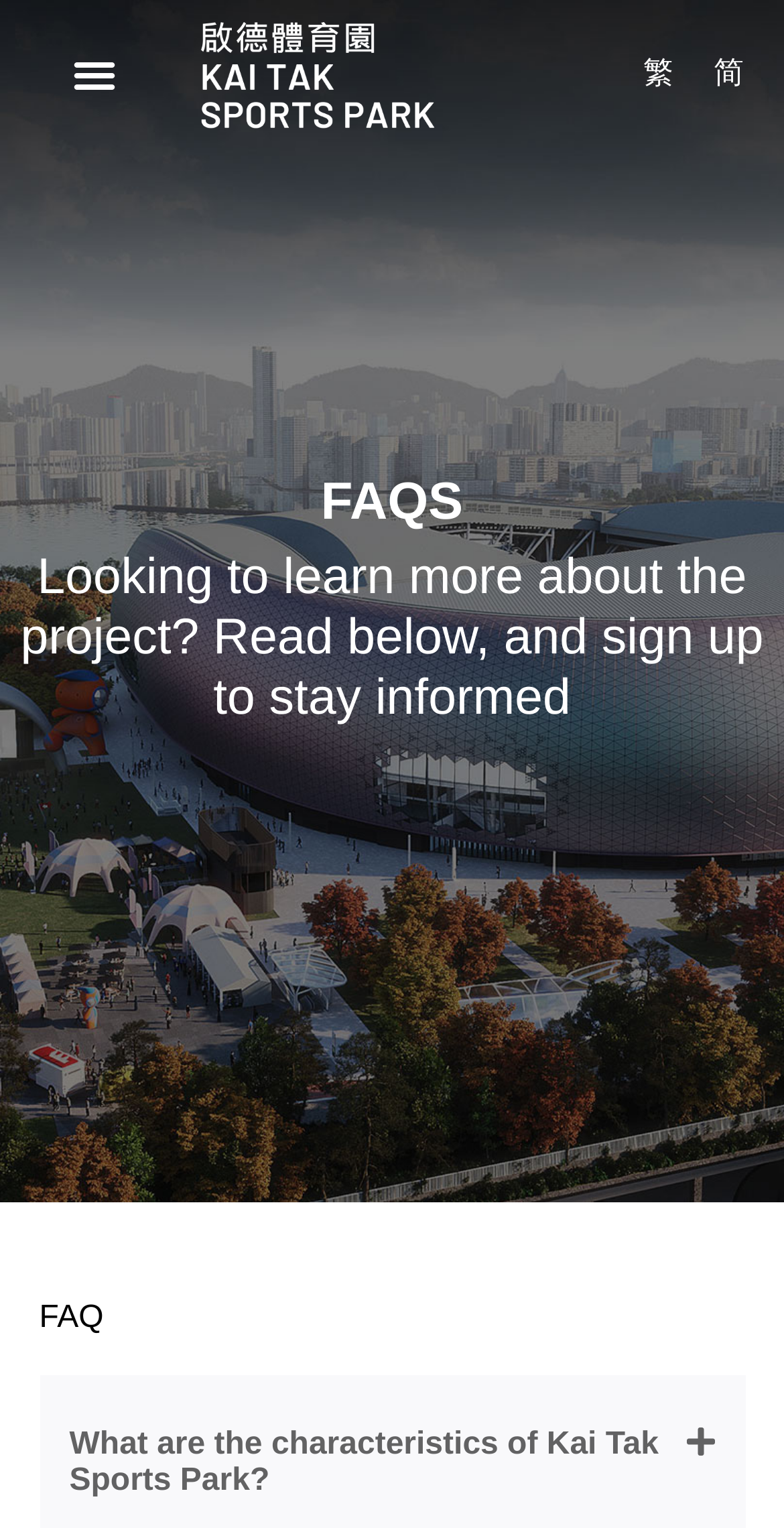From the screenshot, find the bounding box of the UI element matching this description: "name="i48"". Supply the bounding box coordinates in the form [left, top, right, bottom], each a float between 0 and 1.

None